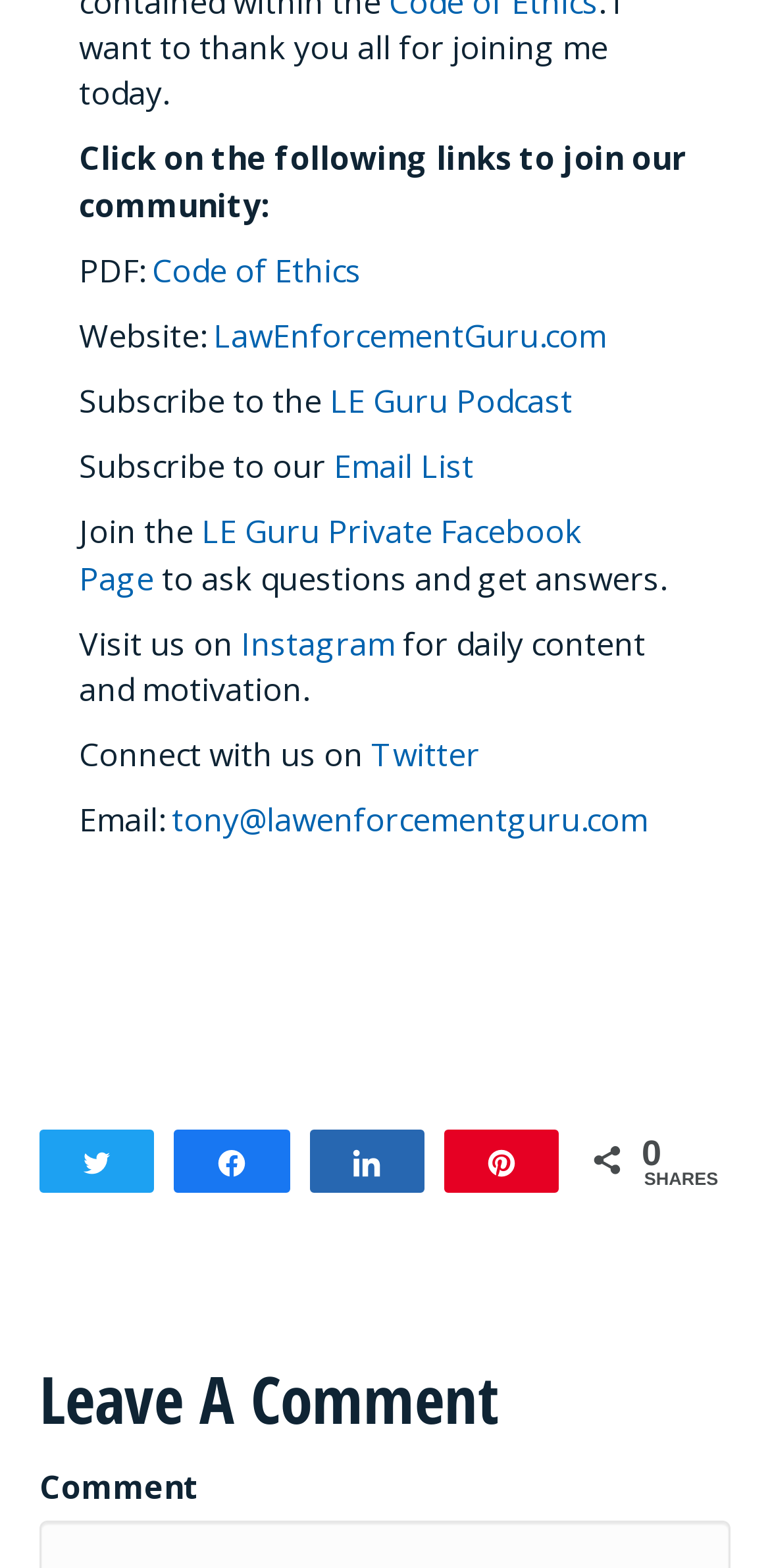Given the element description 4 Comments, predict the bounding box coordinates for the UI element in the webpage screenshot. The format should be (top-left x, top-left y, bottom-right x, bottom-right y), and the values should be between 0 and 1.

None